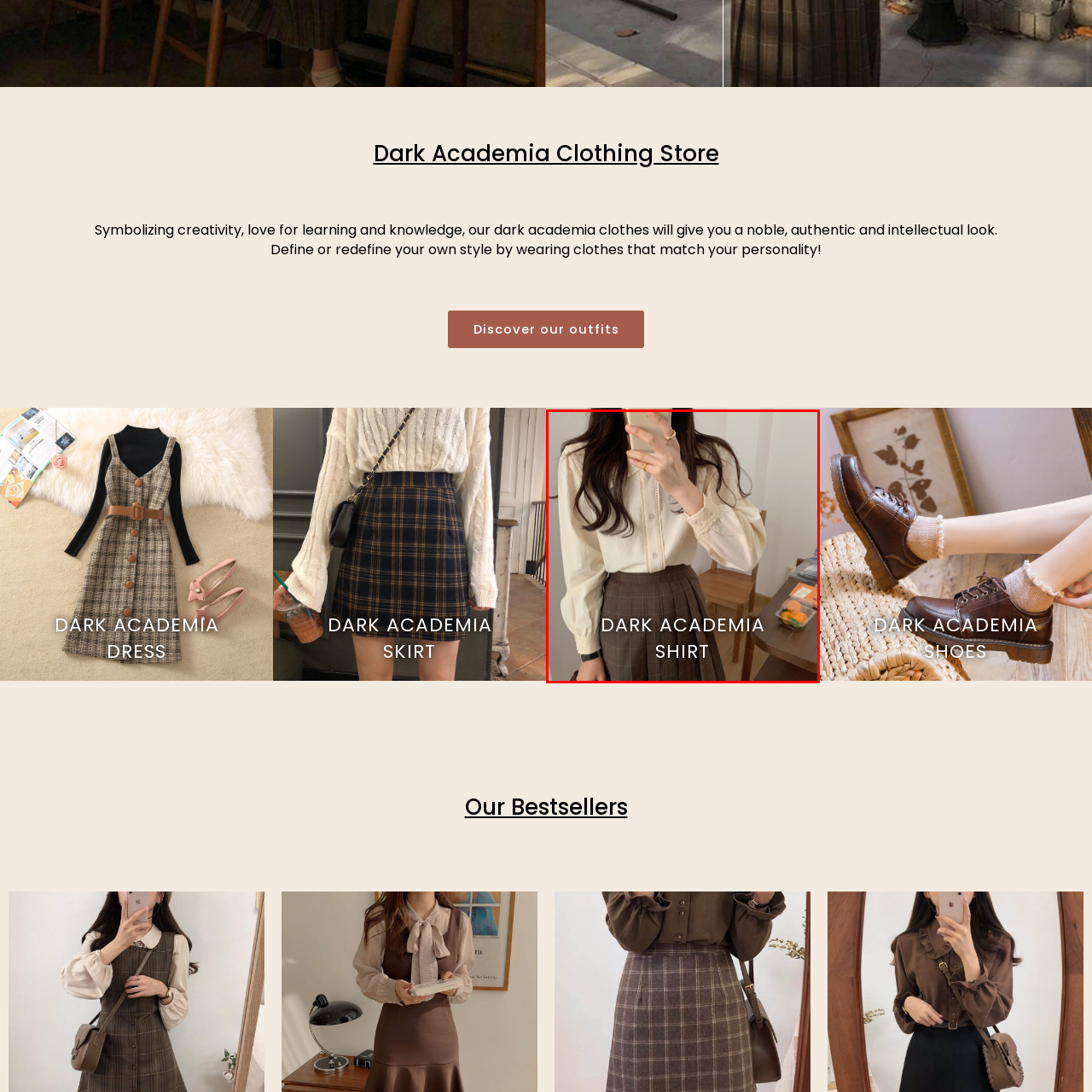Look at the image enclosed within the red outline and answer the question with a single word or phrase:
What type of furniture is present in the setting?

Wooden